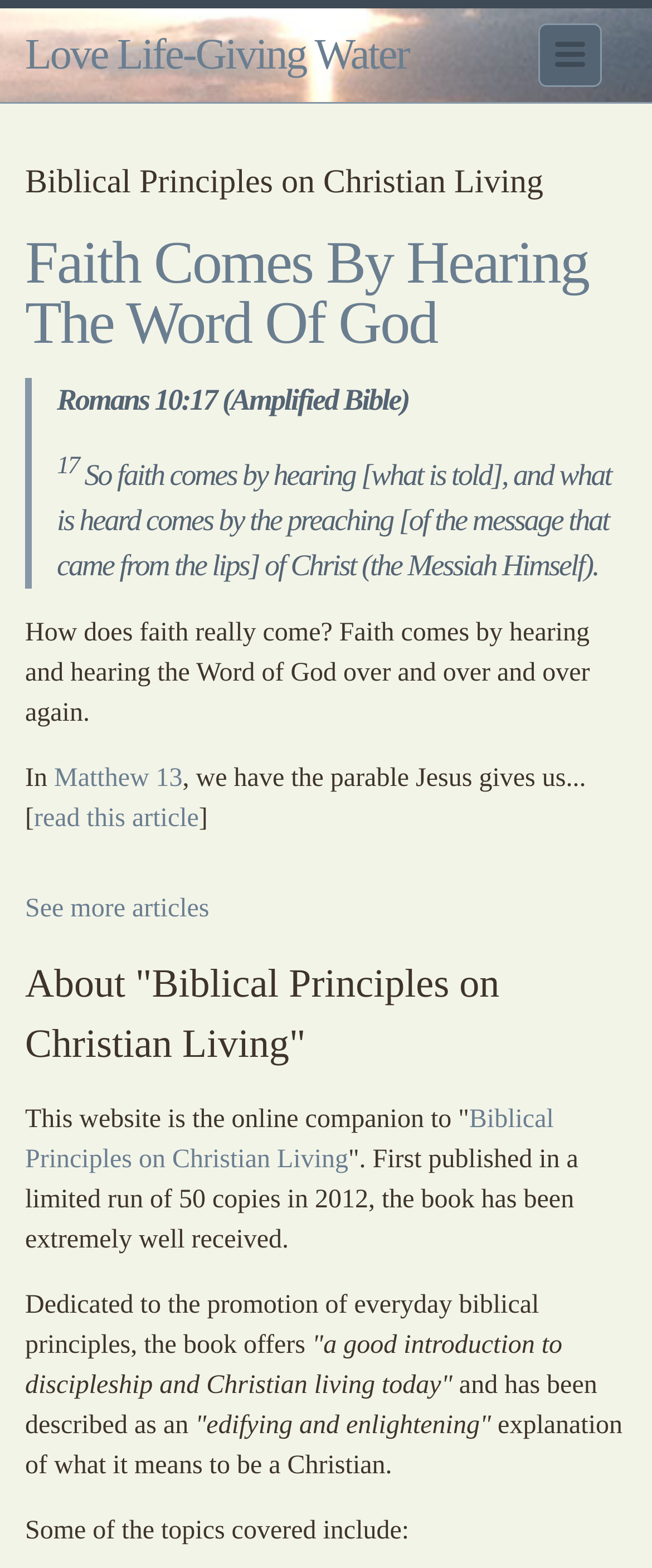What is the reference for the parable?
Provide a fully detailed and comprehensive answer to the question.

I found the reference for the parable by looking at the link 'Matthew 13' which is mentioned in the text 'In Matthew 13, we have the parable Jesus gives us...'.